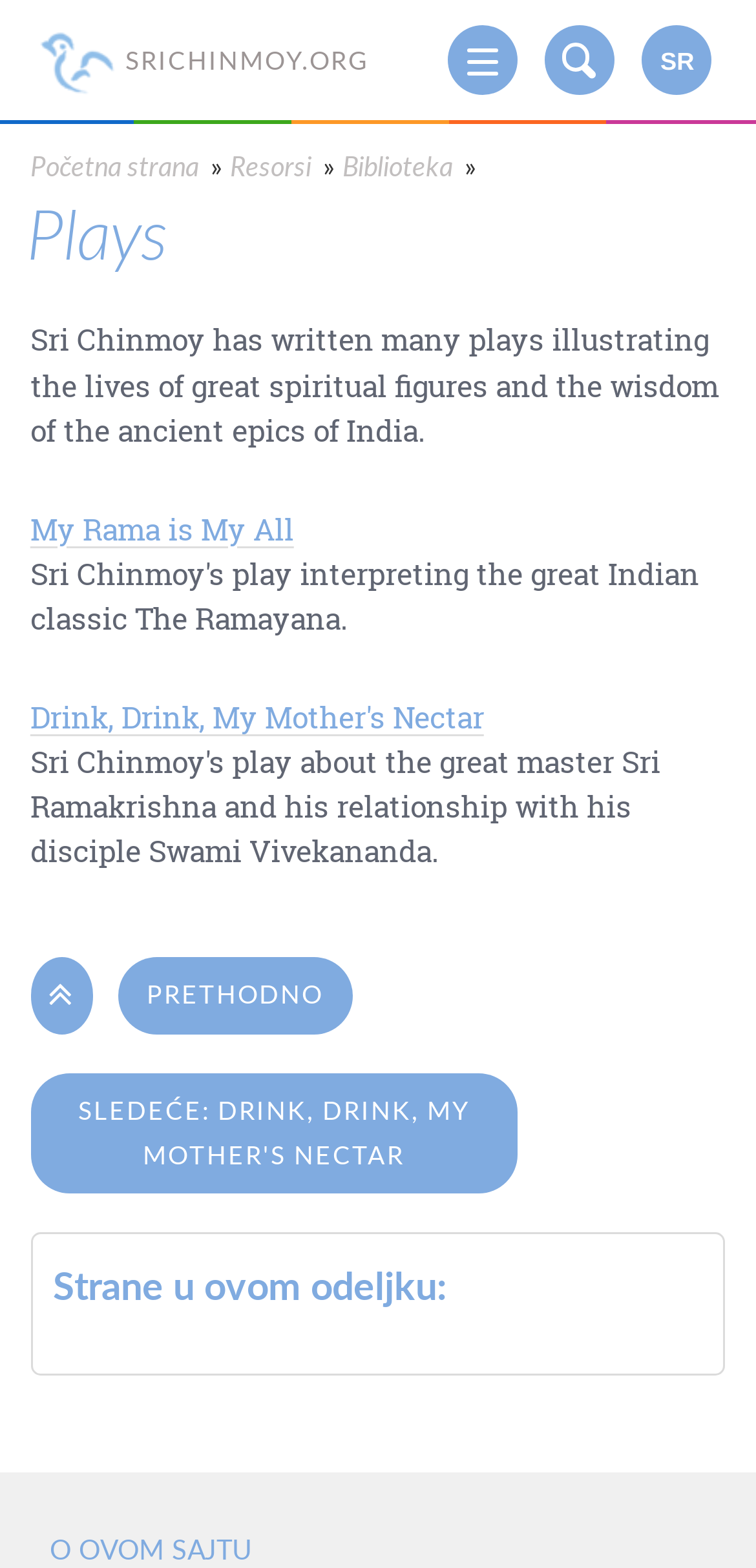Determine the bounding box coordinates of the section to be clicked to follow the instruction: "read the play My Rama is My All". The coordinates should be given as four float numbers between 0 and 1, formatted as [left, top, right, bottom].

[0.04, 0.325, 0.389, 0.353]